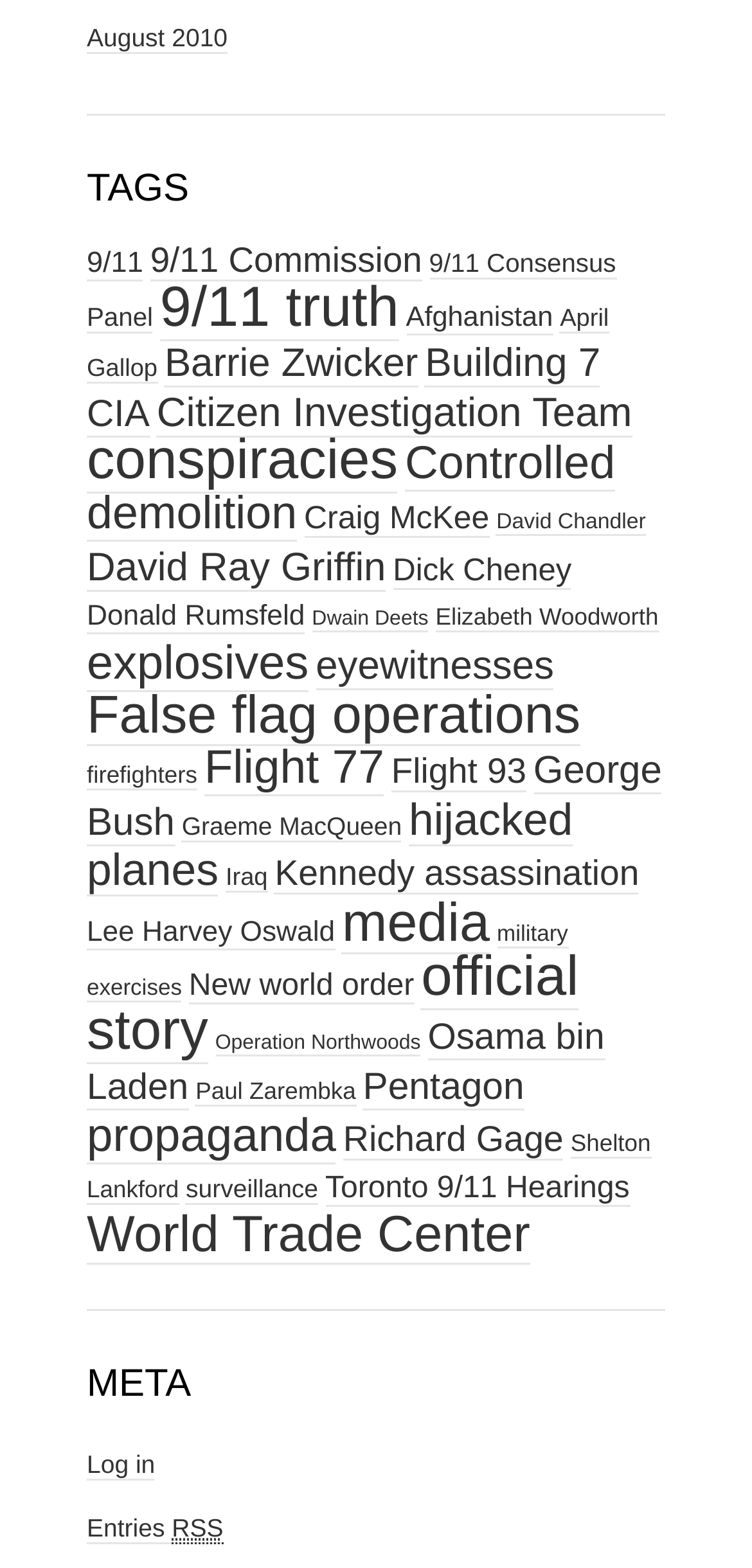Answer the question using only a single word or phrase: 
What is the most popular 9/11 topic?

9/11 truth